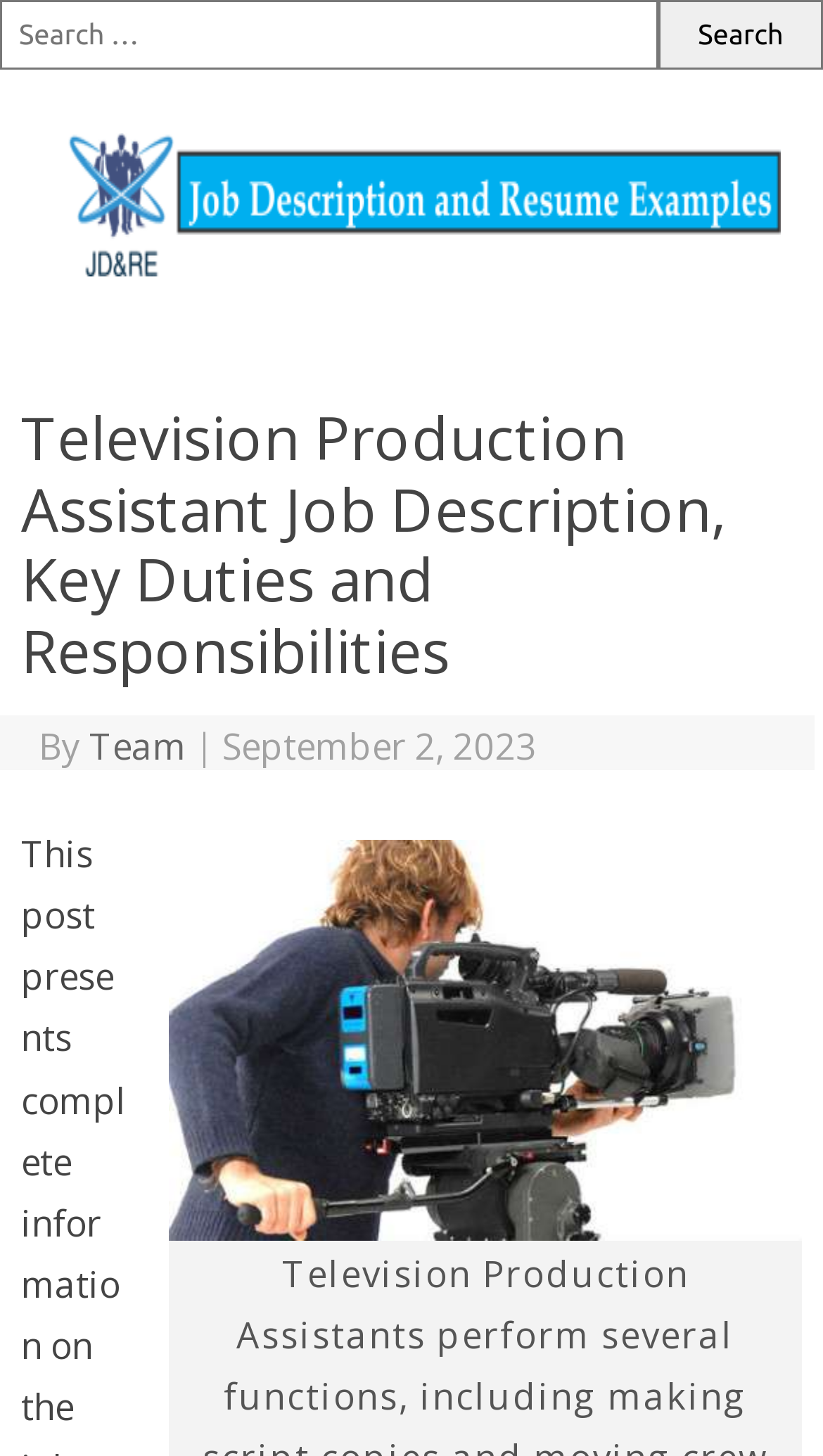What is the link above the header?
Answer the question with a detailed explanation, including all necessary information.

The link 'Job Description And Resume Examples' is located above the header, and it is likely a navigation link that takes the user to a page with more job description and resume examples. This link is prominent and easily accessible, suggesting that it is an important feature of the website.